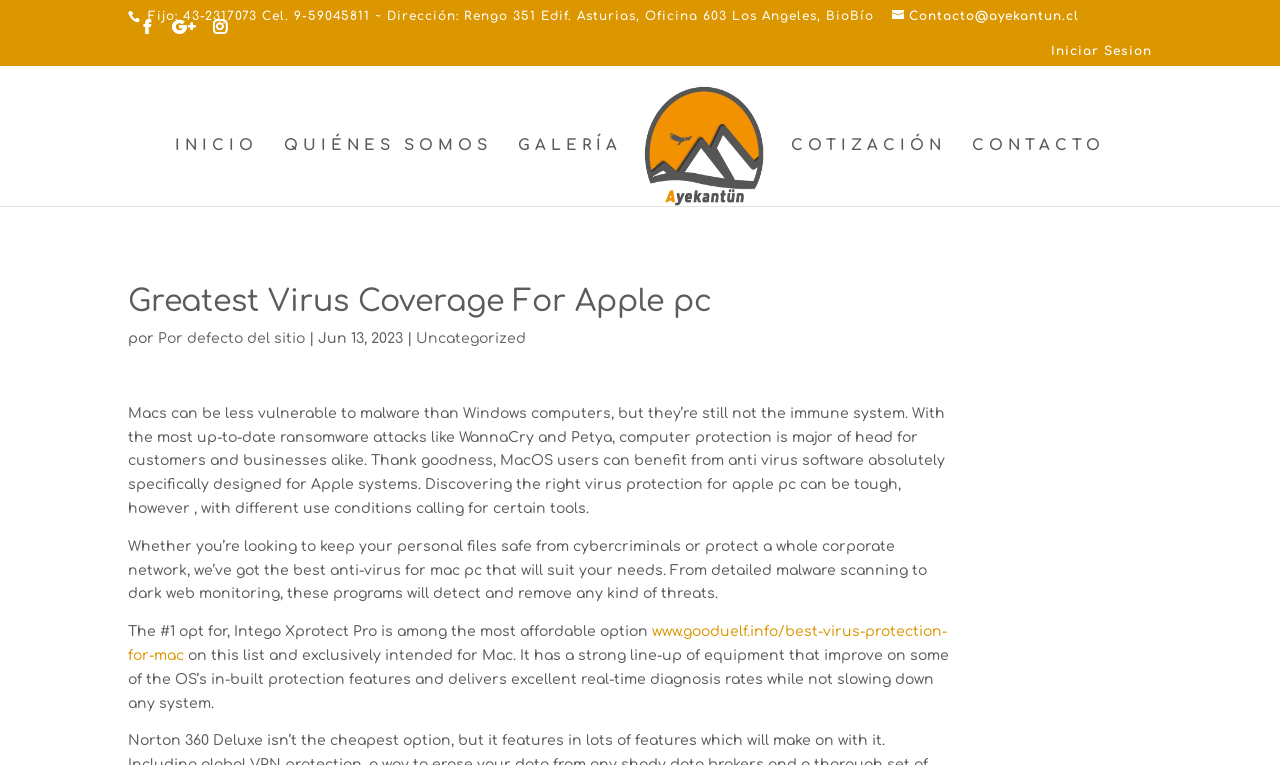How many links are in the main navigation menu?
Refer to the image and provide a one-word or short phrase answer.

5